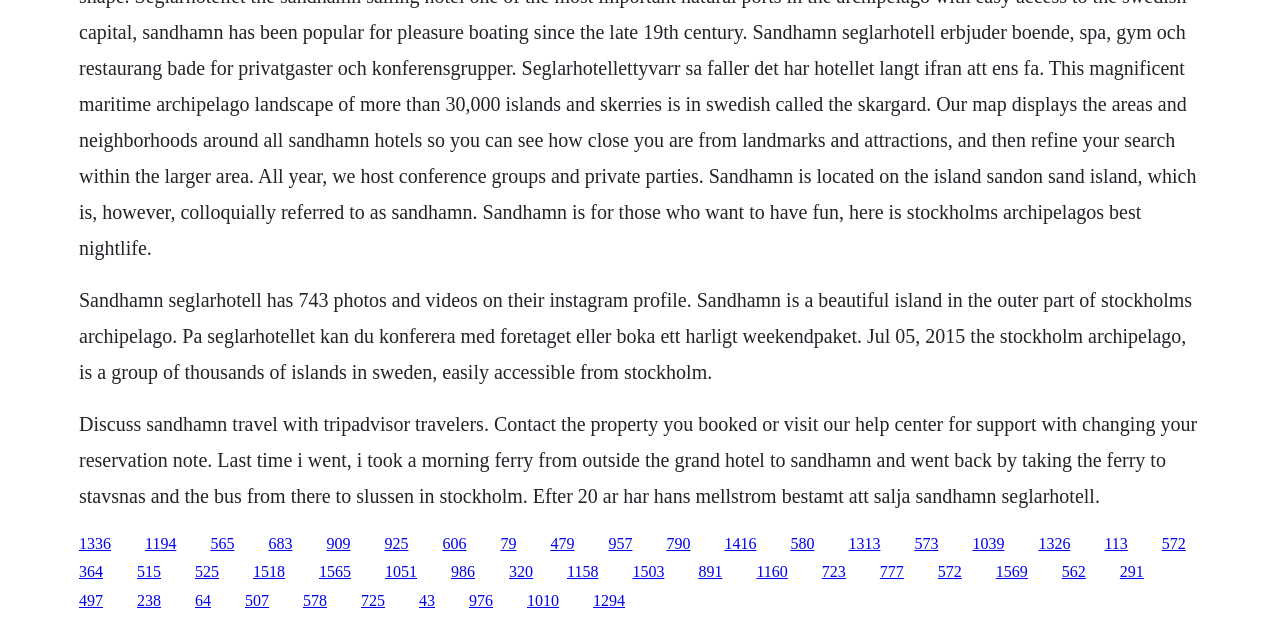Specify the bounding box coordinates of the element's region that should be clicked to achieve the following instruction: "Explore the Stockholm archipelago". The bounding box coordinates consist of four float numbers between 0 and 1, in the format [left, top, right, bottom].

[0.255, 0.857, 0.274, 0.884]